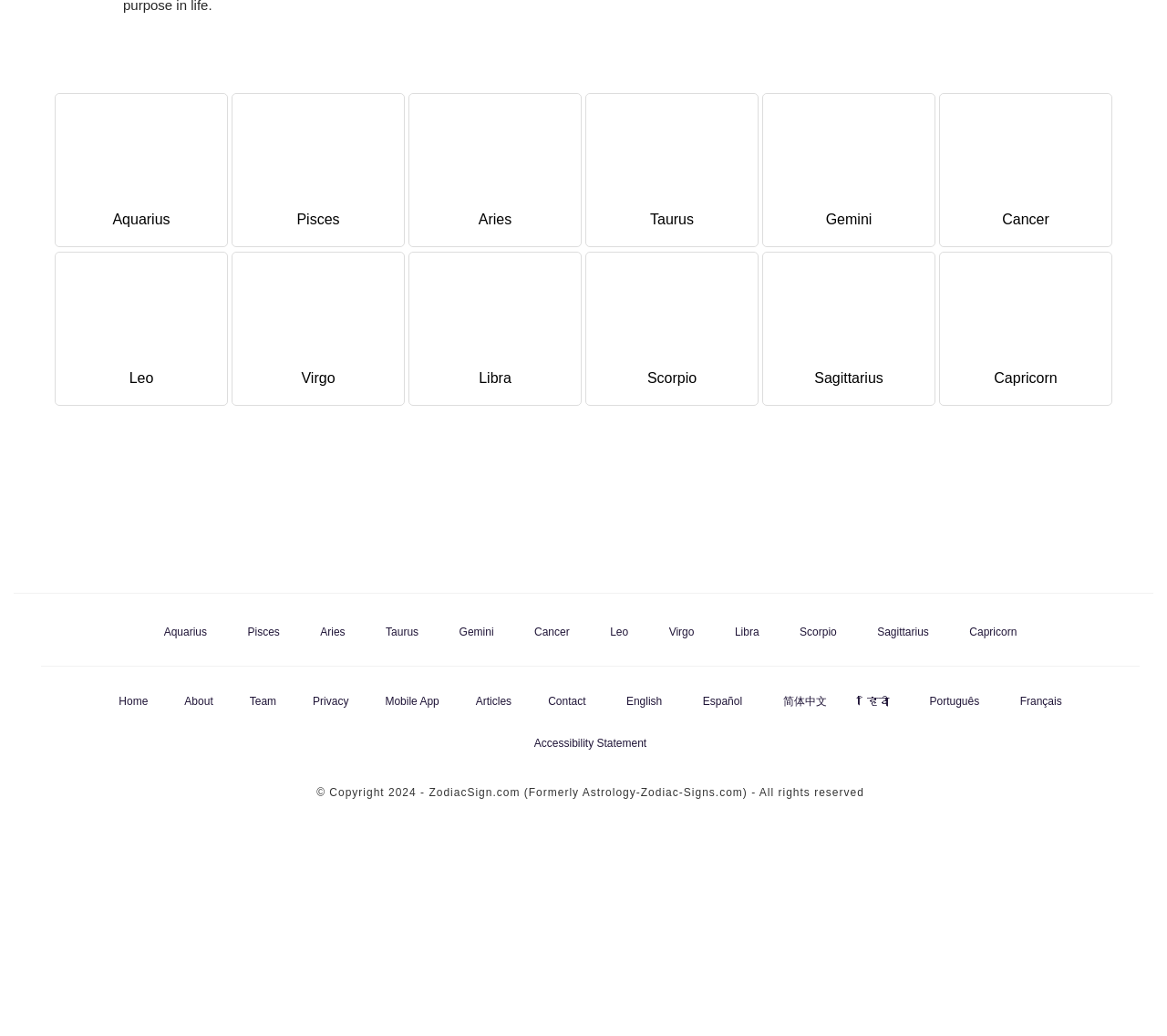What is the copyright year mentioned at the bottom of the webpage?
Offer a detailed and full explanation in response to the question.

The copyright information at the bottom of the webpage mentions the year 2024, indicating that the website's content is copyrighted until 2024.